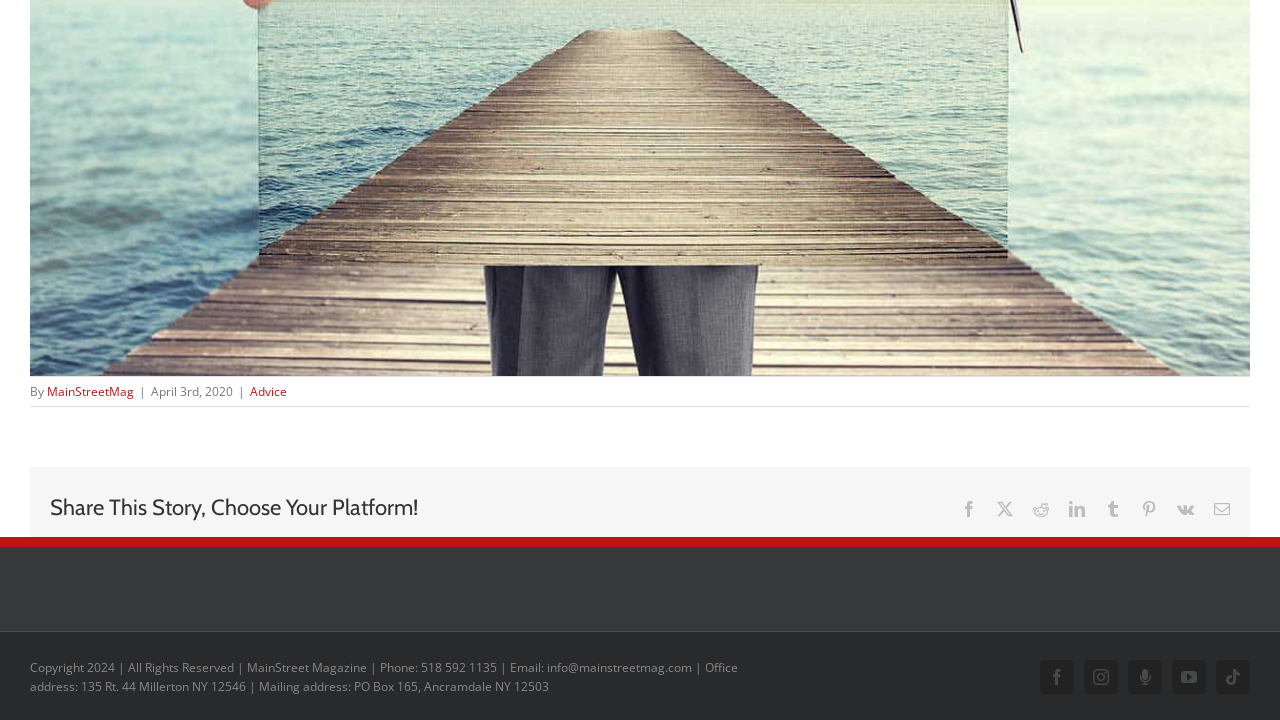Pinpoint the bounding box coordinates of the element to be clicked to execute the instruction: "Share this story on Facebook".

[0.751, 0.695, 0.763, 0.717]